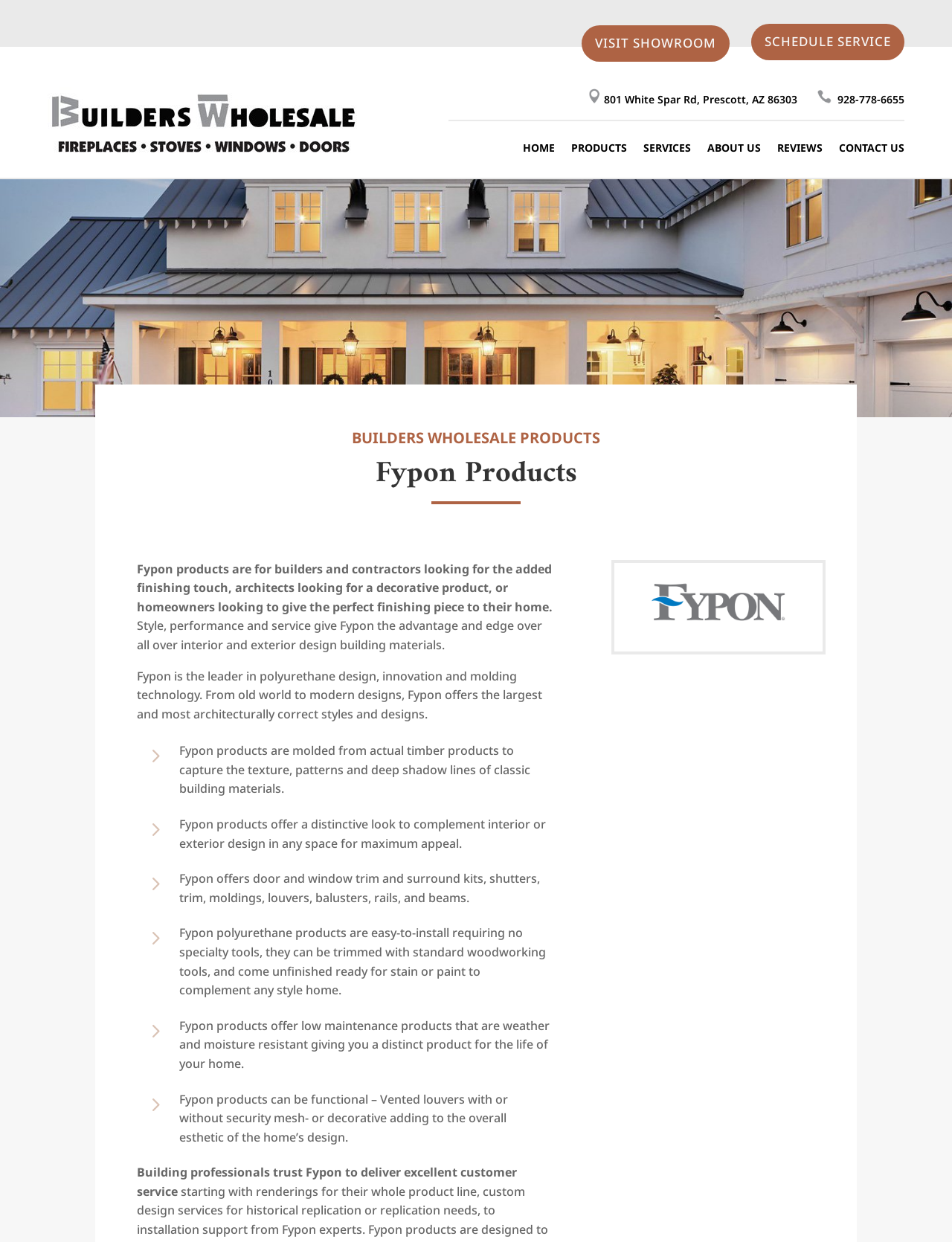Please provide a one-word or short phrase answer to the question:
What is the address of the showroom?

801 White Spar Rd, Prescott, AZ 86303